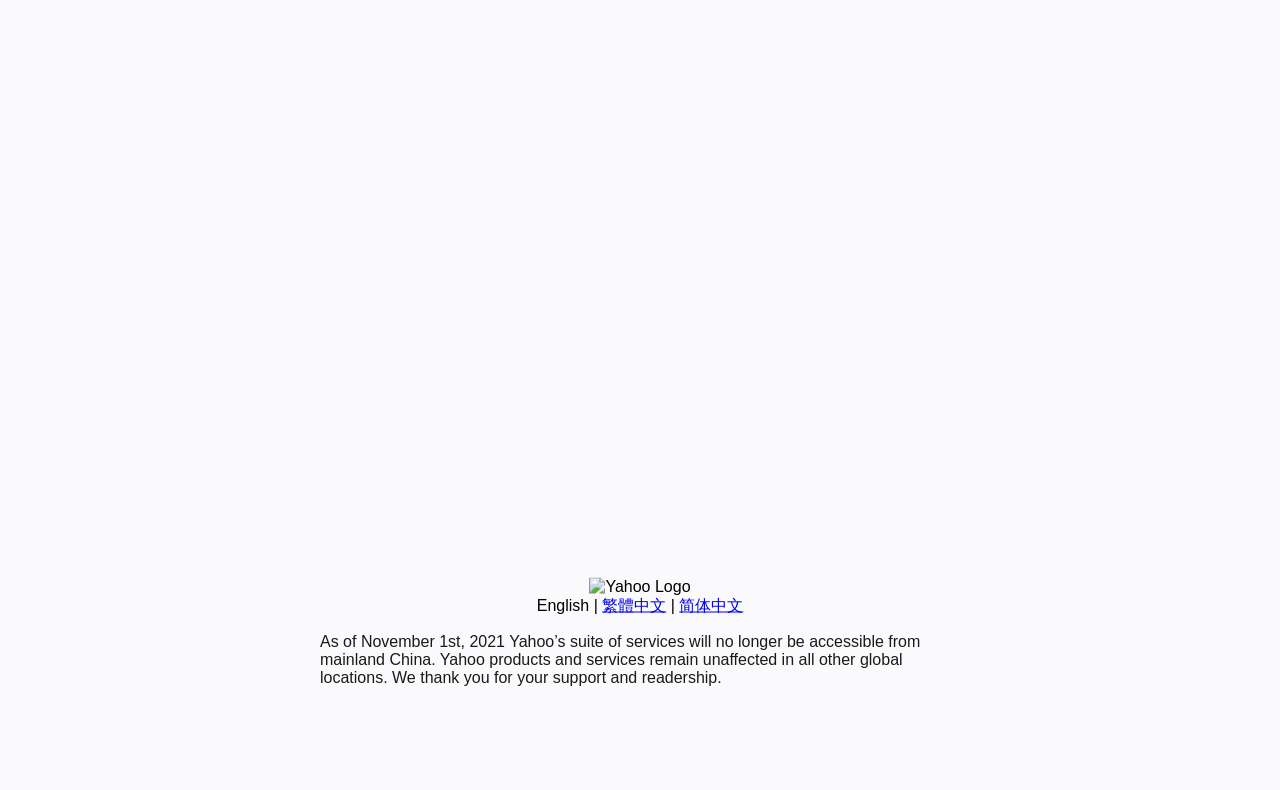Locate the bounding box of the UI element described by: "繁體中文" in the given webpage screenshot.

[0.47, 0.755, 0.52, 0.777]